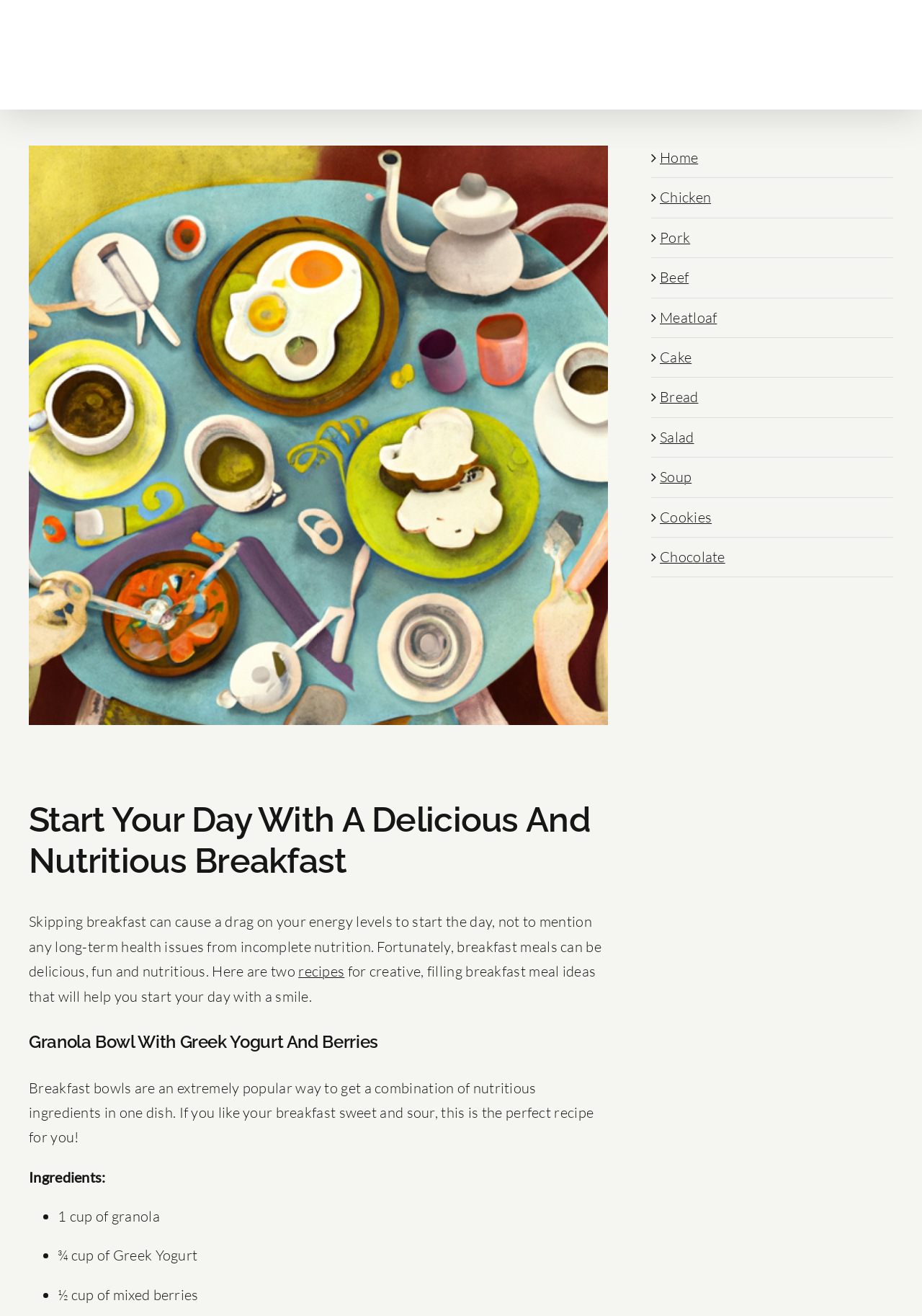Answer the question below using just one word or a short phrase: 
What is the name of the recipe described?

Granola Bowl With Greek Yogurt And Berries